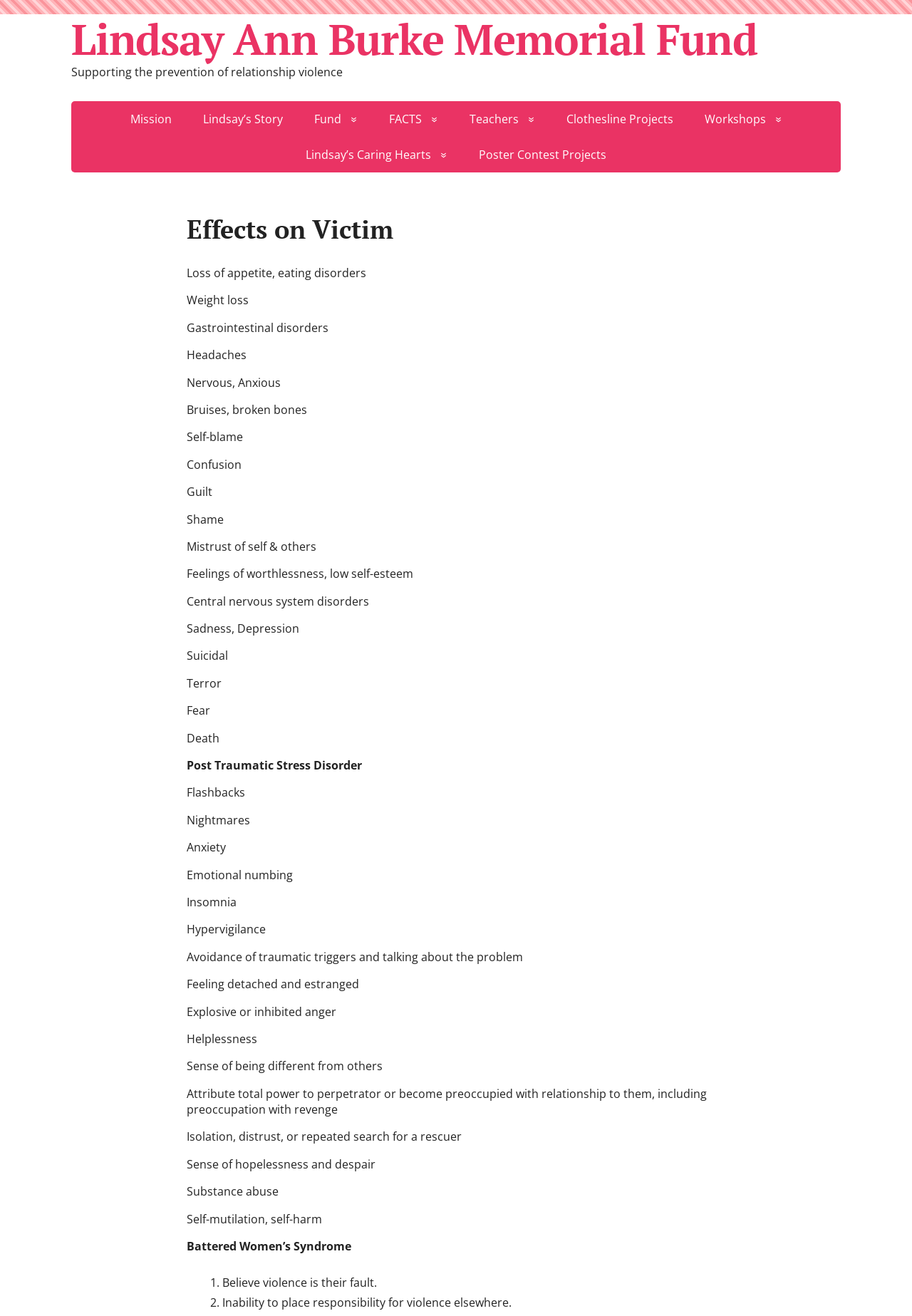What is one of the physical symptoms of relationship violence?
Refer to the image and answer the question using a single word or phrase.

Weight loss